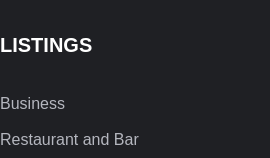What types of services are listed on the platform?
Using the image, provide a detailed and thorough answer to the question.

The 'LISTINGS' section below the image outlines various categories, including 'Business' and 'Restaurant and Bar', which implies that the platform offers a diverse range of services and information, appealing to potential sponsors and users alike.